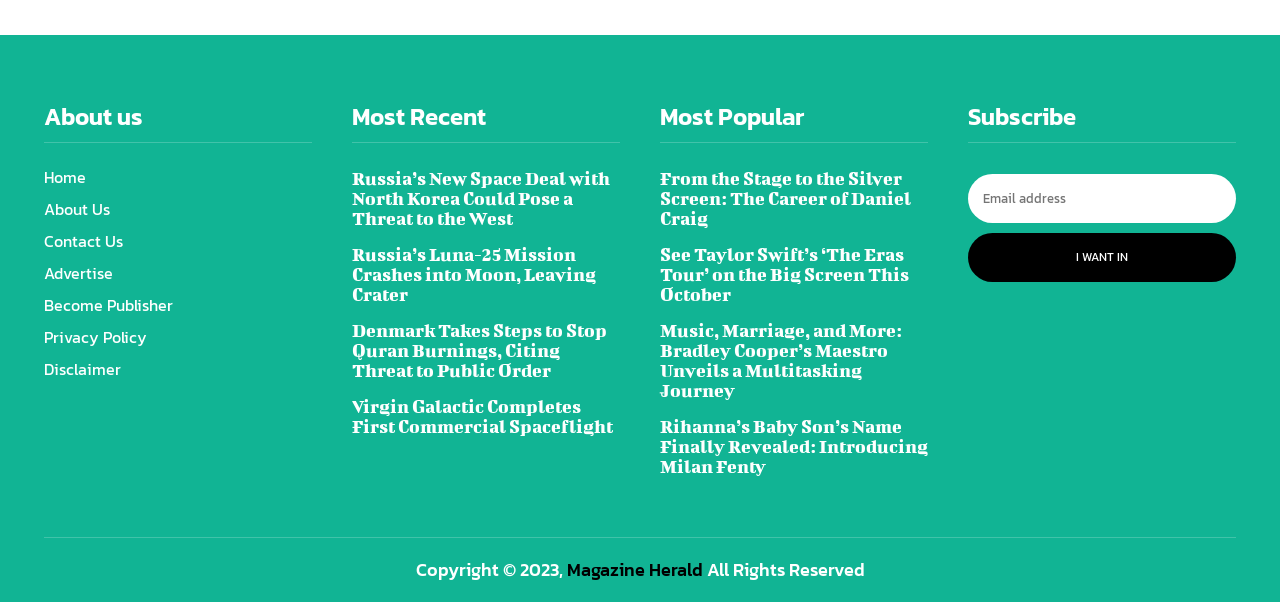Please identify the bounding box coordinates of the element that needs to be clicked to execute the following command: "Click on the 'Home' link". Provide the bounding box using four float numbers between 0 and 1, formatted as [left, top, right, bottom].

[0.034, 0.268, 0.244, 0.321]